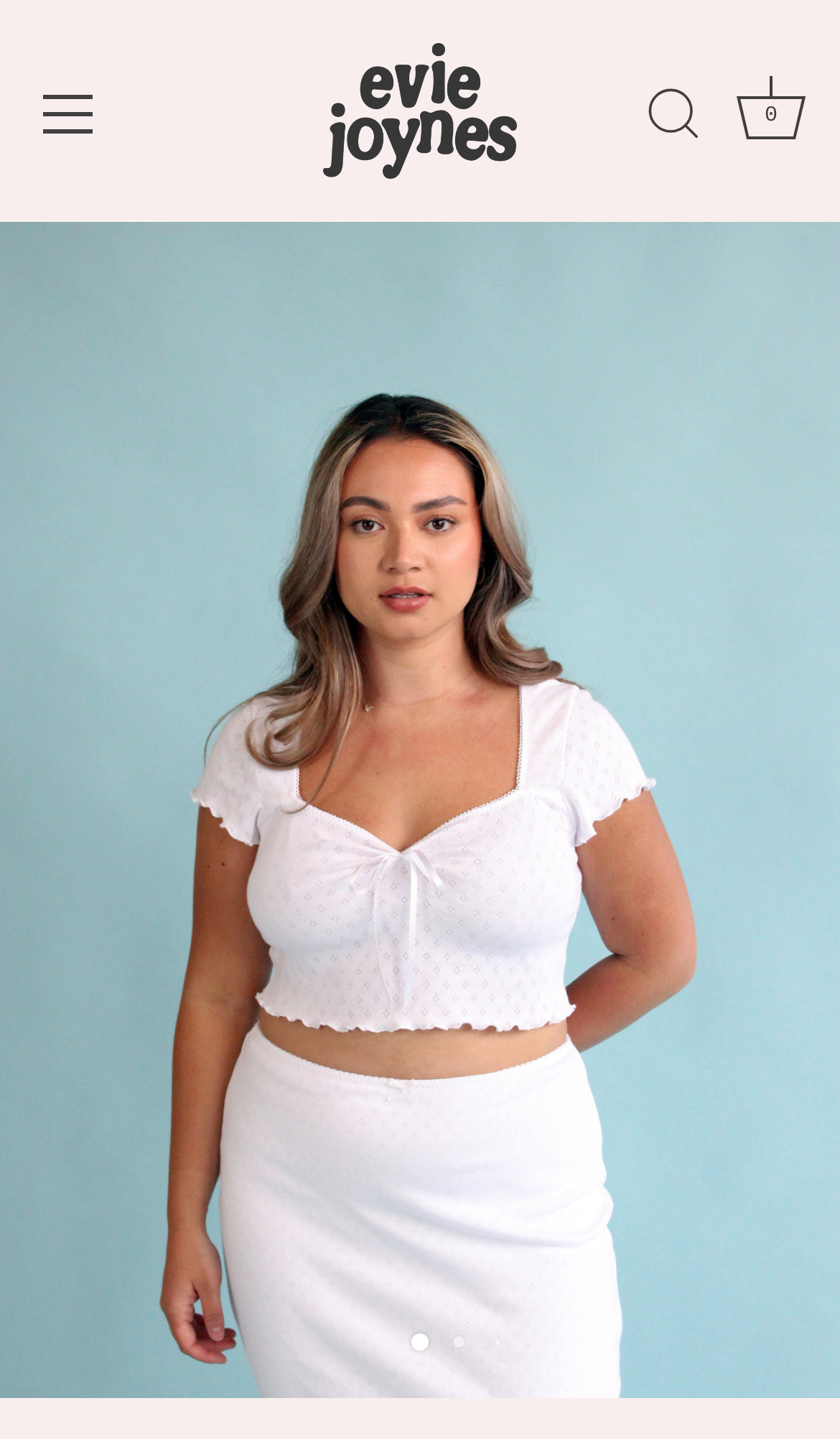How many main navigation elements are at the top of the webpage?
Give a detailed response to the question by analyzing the screenshot.

I counted the number of main navigation elements at the top of the webpage by looking at the link elements and their corresponding images. There are three main navigation elements: Menu, Search, and Cart.